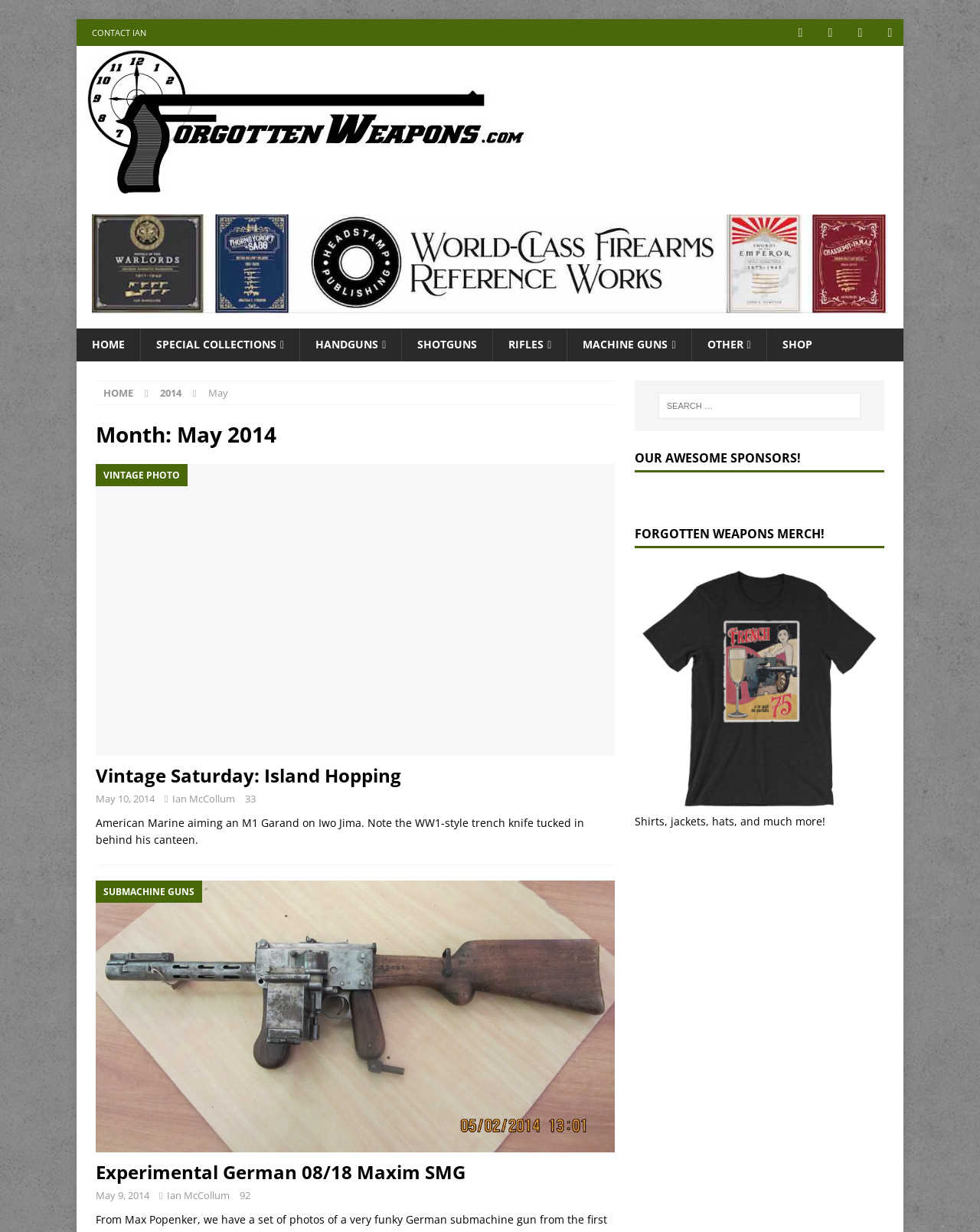Refer to the element description title="Forgotten Weapons" and identify the corresponding bounding box in the screenshot. Format the coordinates as (top-left x, top-left y, bottom-right x, bottom-right y) with values in the range of 0 to 1.

[0.078, 0.148, 0.547, 0.16]